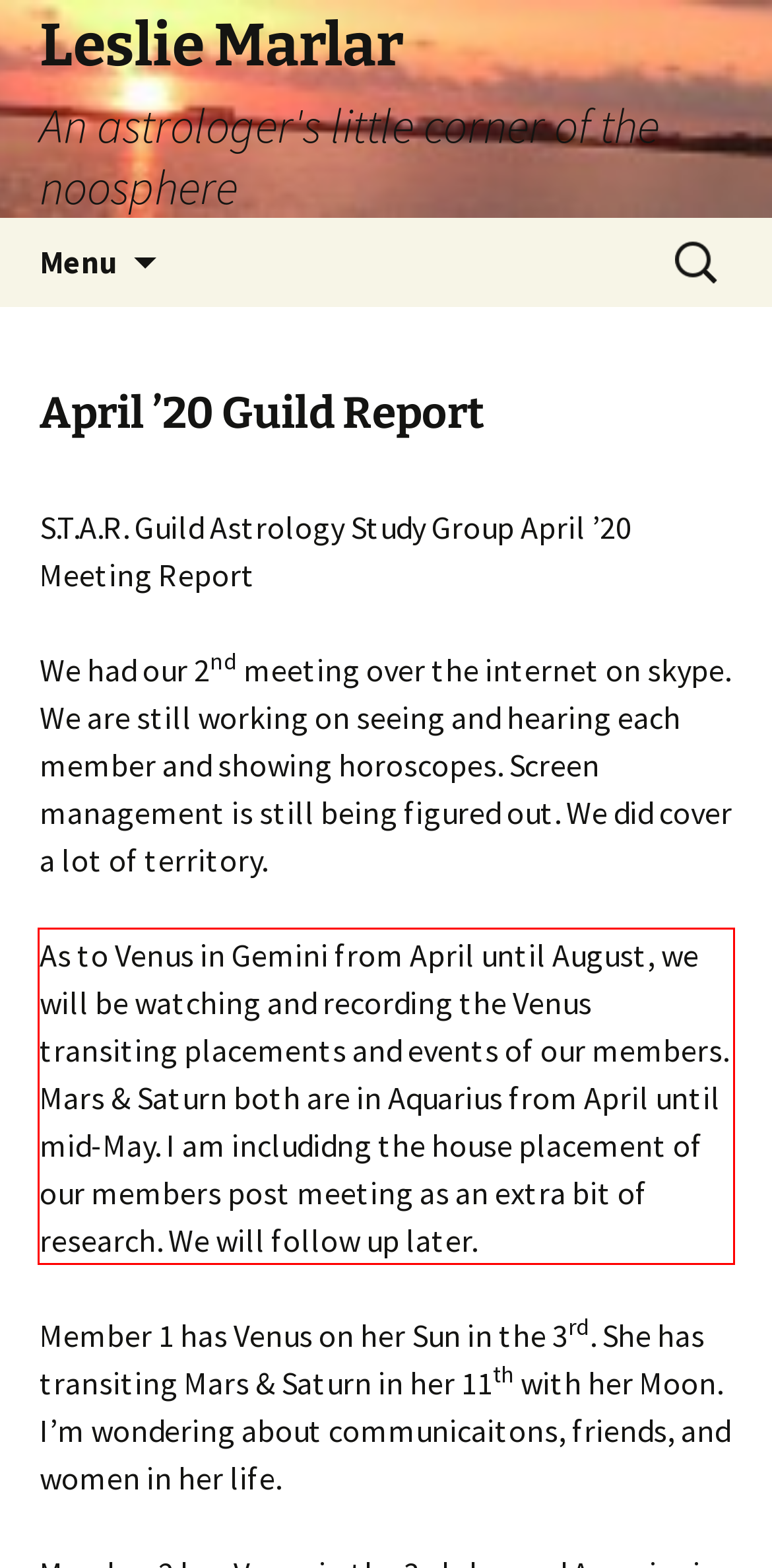Given a screenshot of a webpage, locate the red bounding box and extract the text it encloses.

As to Venus in Gemini from April until August, we will be watching and recording the Venus transiting placements and events of our members. Mars & Saturn both are in Aquarius from April until mid-May. I am includidng the house placement of our members post meeting as an extra bit of research. We will follow up later.